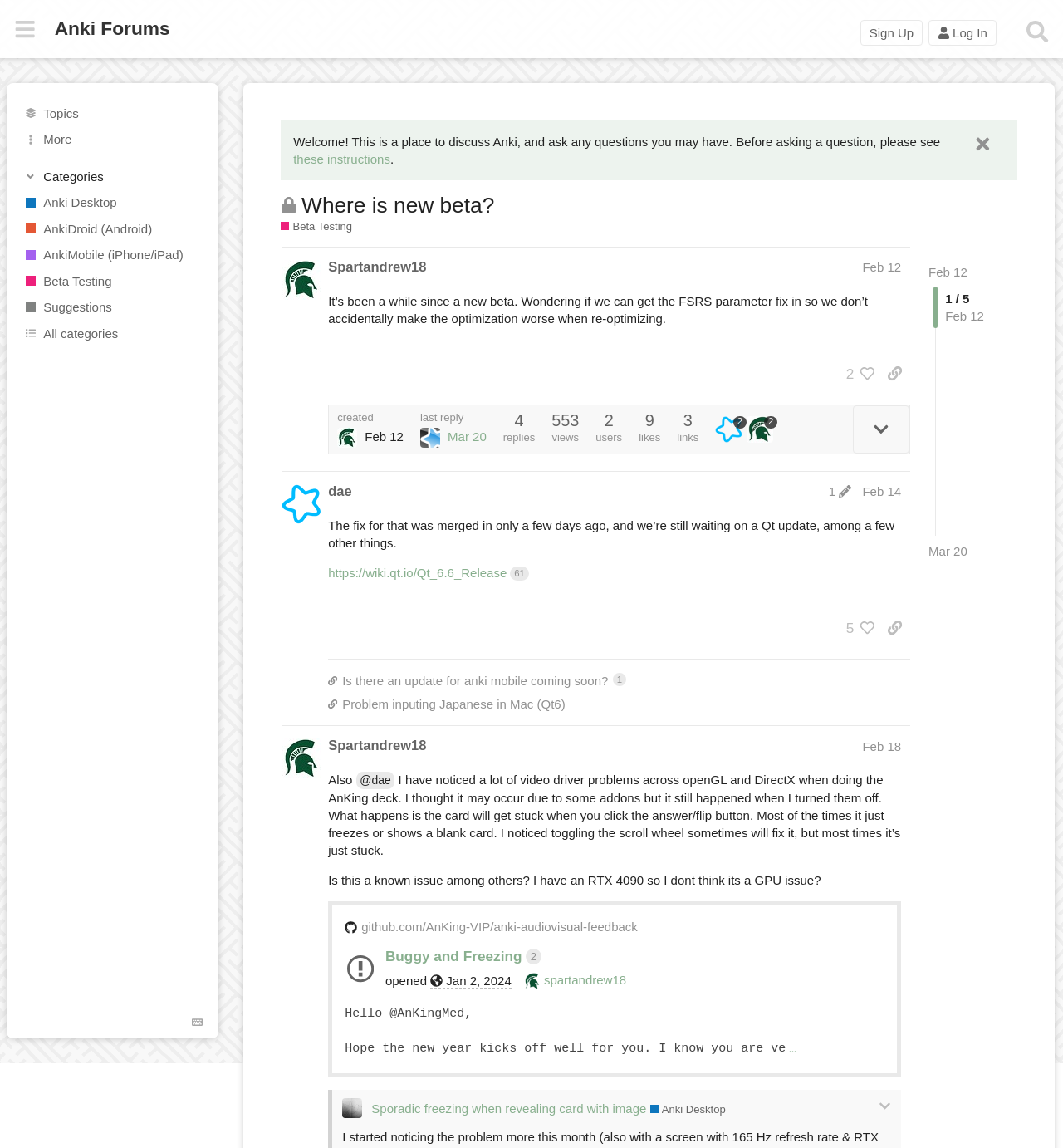Who made the second post?
Can you provide an in-depth and detailed response to the question?

I found the answer by looking at the second post, where I saw a heading with the text 'dae post edit history Feb 14', which indicates that the post was made by 'dae'.